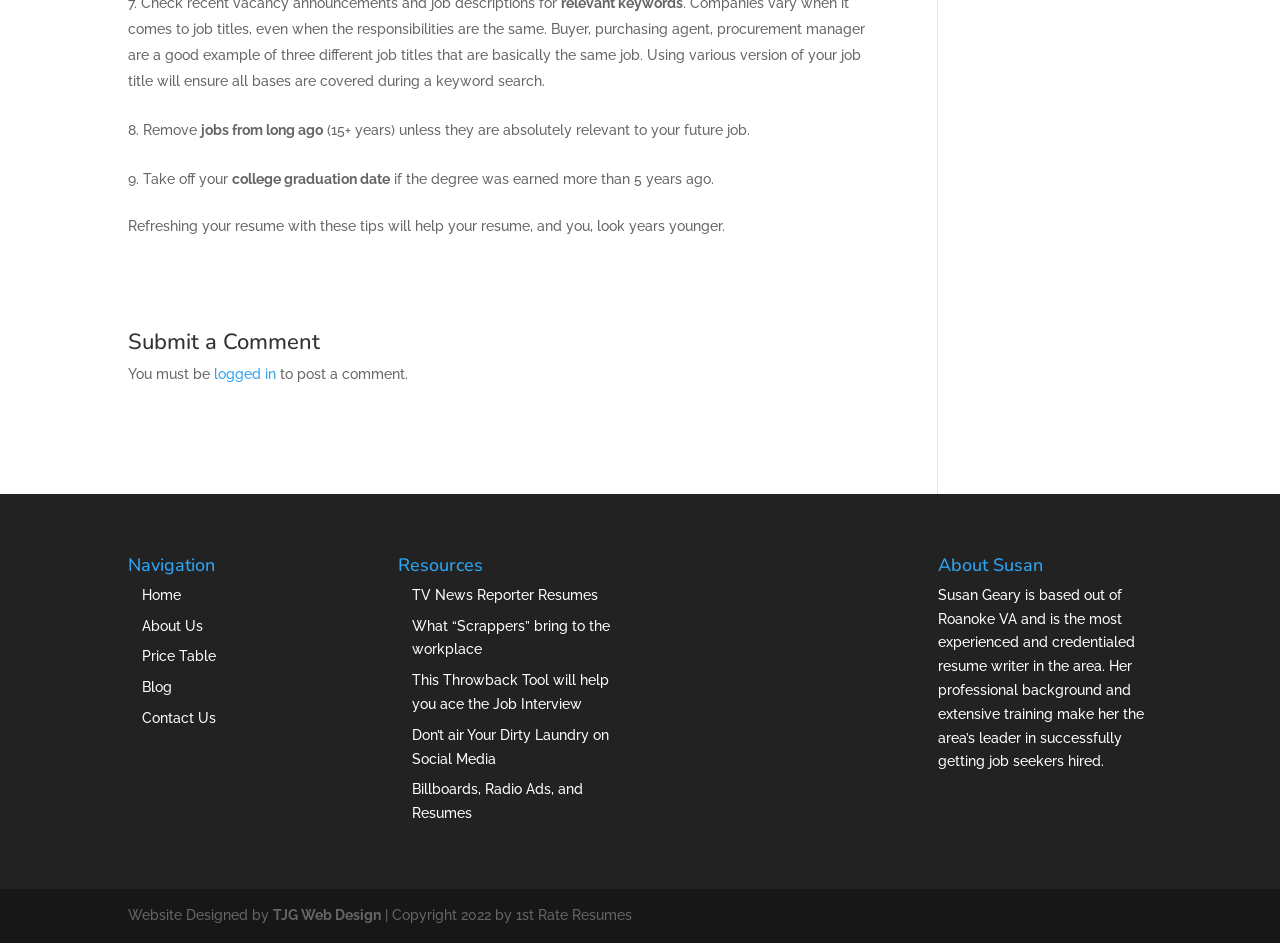Provide the bounding box coordinates for the area that should be clicked to complete the instruction: "Click on the 'Home' link".

None